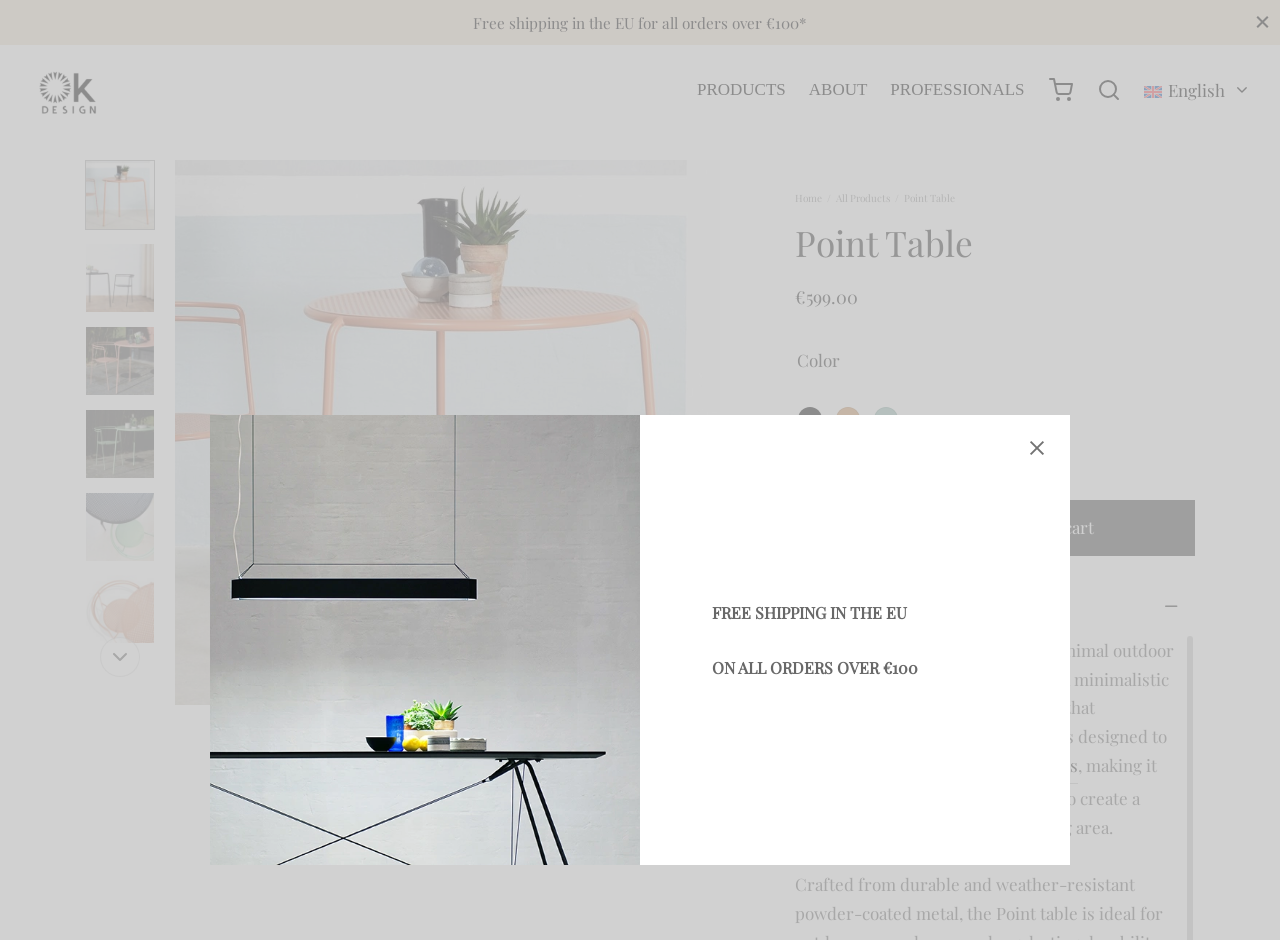Identify the bounding box coordinates for the element you need to click to achieve the following task: "Click on the 'OK Design' link". The coordinates must be four float values ranging from 0 to 1, formatted as [left, top, right, bottom].

[0.023, 0.048, 0.081, 0.144]